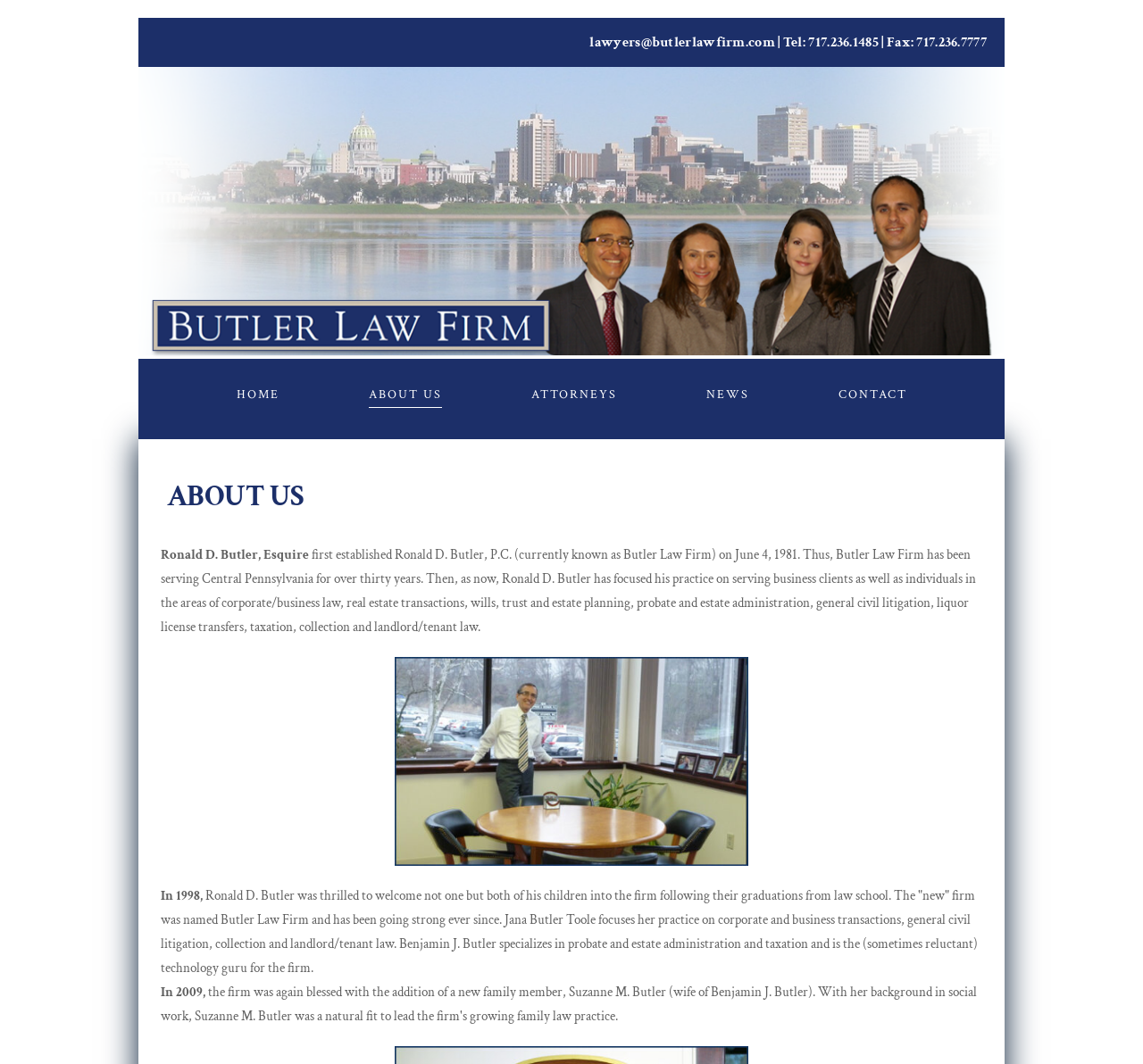Specify the bounding box coordinates for the region that must be clicked to perform the given instruction: "visit the homepage".

[0.121, 0.063, 0.879, 0.337]